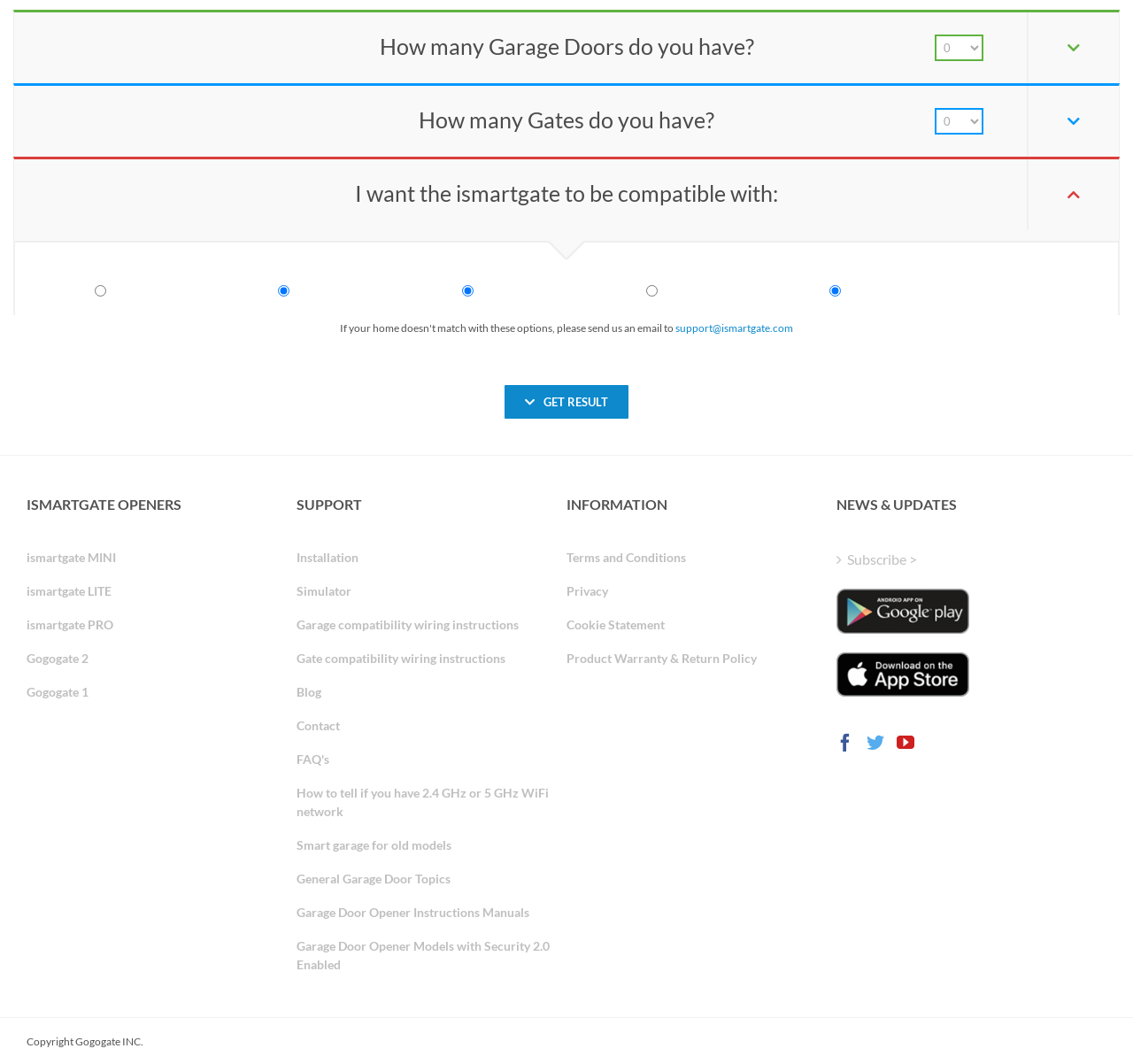Kindly provide the bounding box coordinates of the section you need to click on to fulfill the given instruction: "Go to ismartgate MINI".

[0.023, 0.509, 0.261, 0.54]